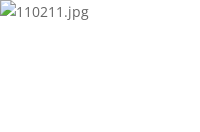Answer the question briefly using a single word or phrase: 
Who is the author of the article?

Citizen M